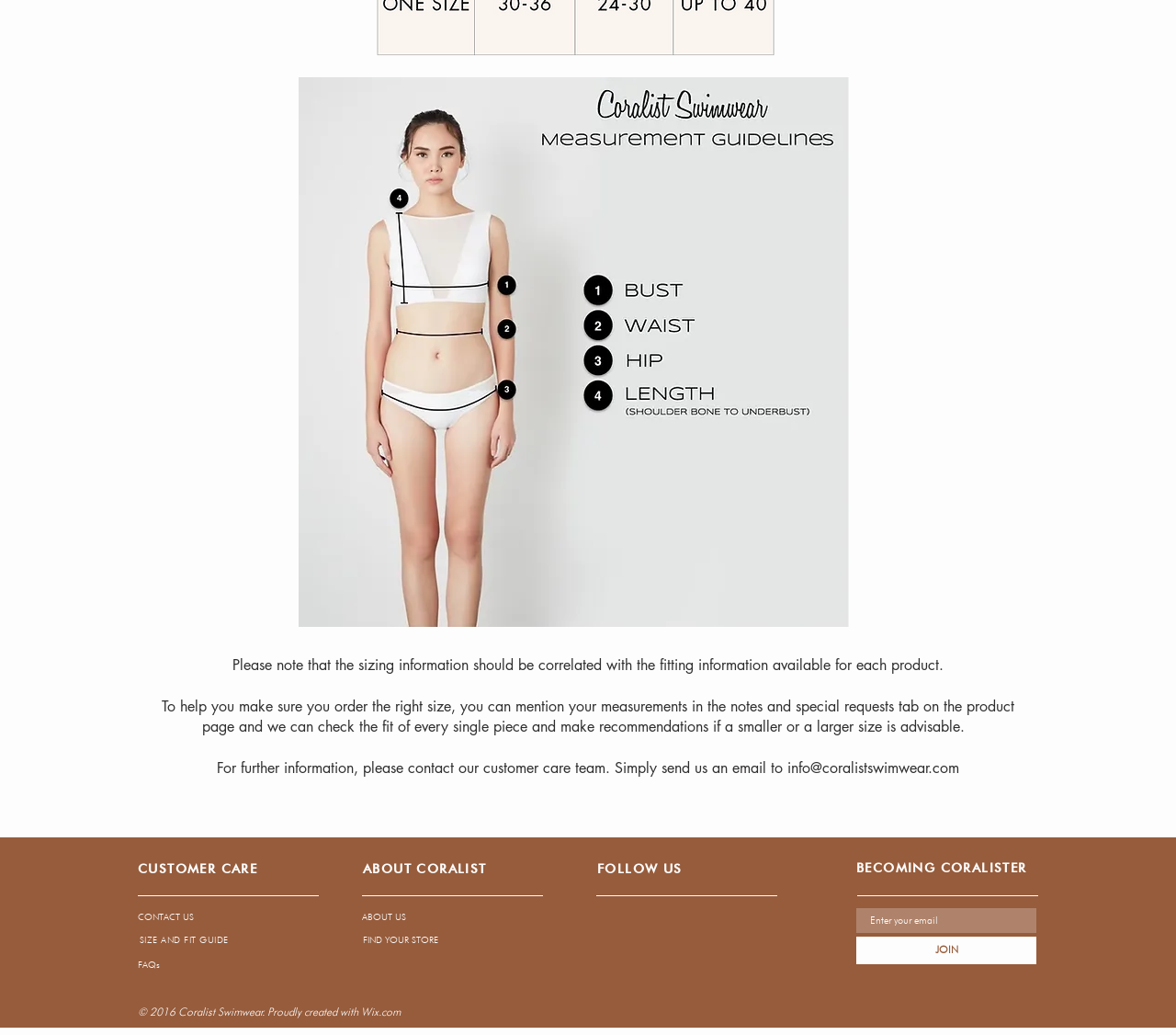What is the purpose of the textbox at the bottom of the webpage?
Using the image, respond with a single word or phrase.

To enter your email